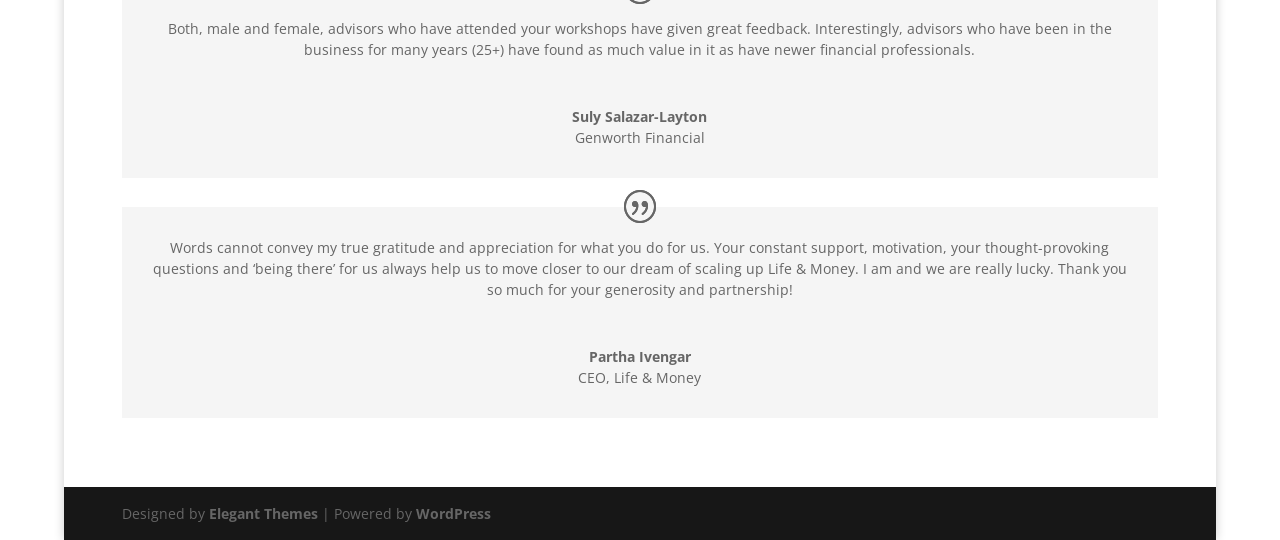What is the sentiment of the text written by Partha Ivengar?
Use the information from the image to give a detailed answer to the question.

I found the answer by analyzing the text written by Partha Ivengar. The text expresses gratitude and appreciation, which suggests that the sentiment of the text is grateful.